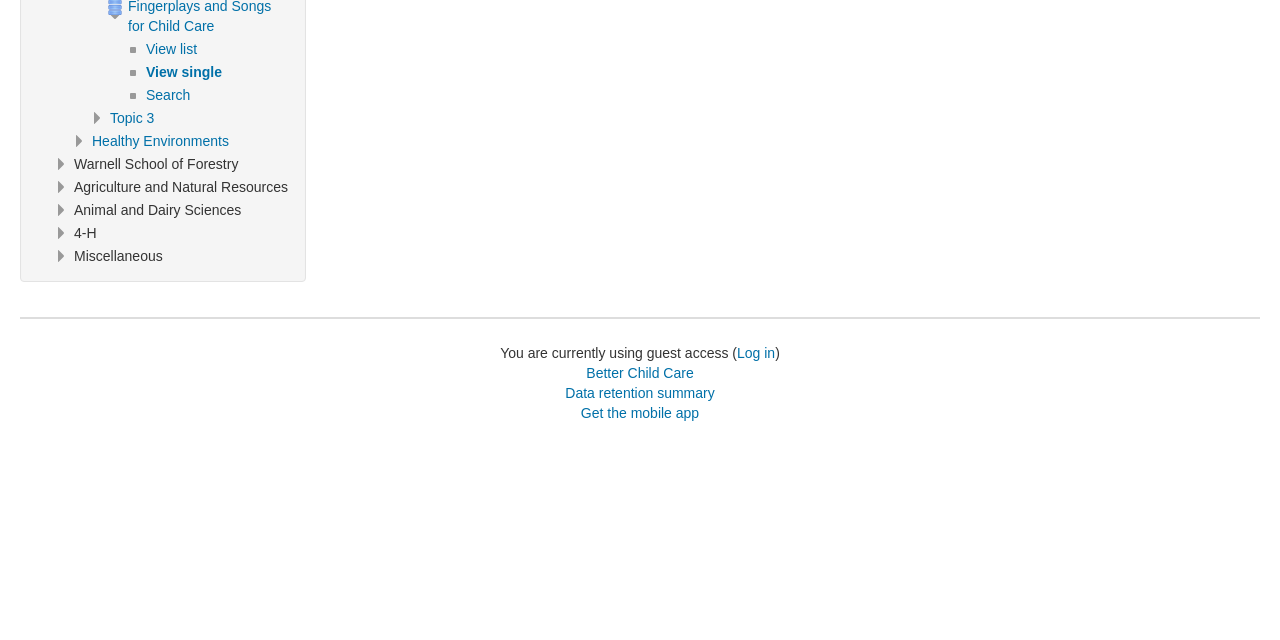Please specify the bounding box coordinates in the format (top-left x, top-left y, bottom-right x, bottom-right y), with values ranging from 0 to 1. Identify the bounding box for the UI component described as follows: Healthy Environments

[0.072, 0.208, 0.179, 0.233]